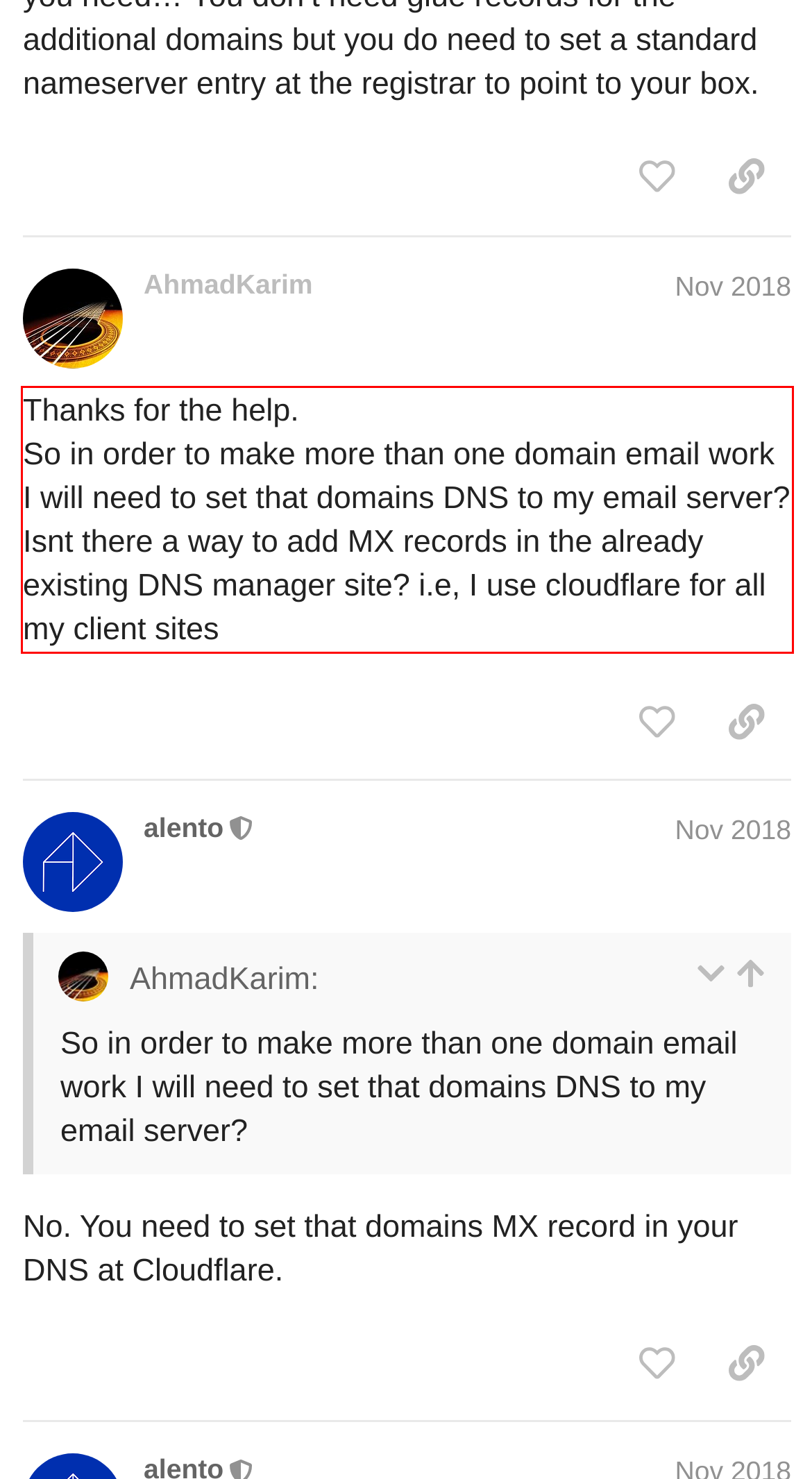Using the provided screenshot of a webpage, recognize and generate the text found within the red rectangle bounding box.

Thanks for the help. So in order to make more than one domain email work I will need to set that domains DNS to my email server? Isnt there a way to add MX records in the already existing DNS manager site? i.e, I use cloudflare for all my client sites